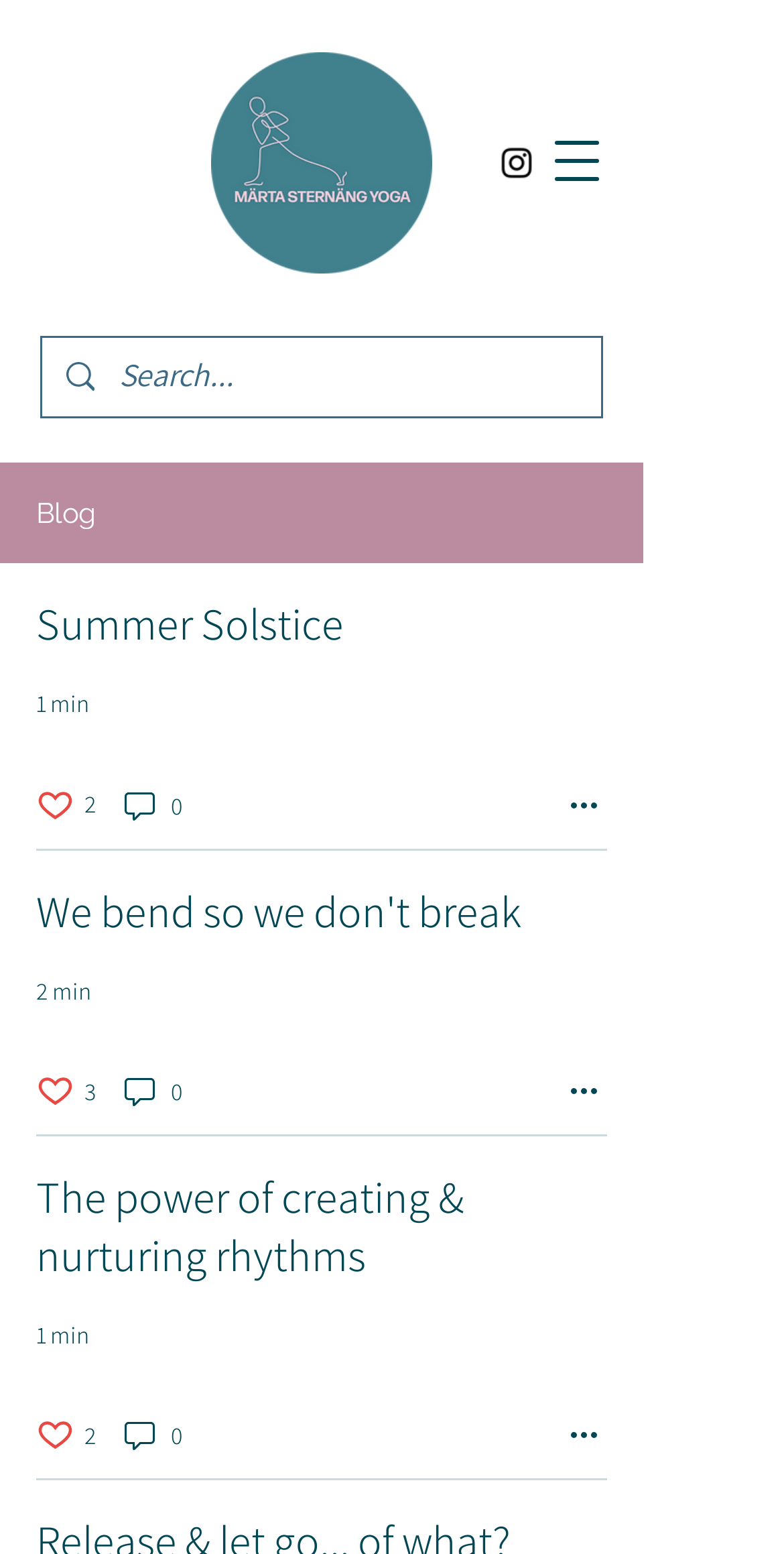Please determine the bounding box coordinates for the element that should be clicked to follow these instructions: "View November 2012".

None